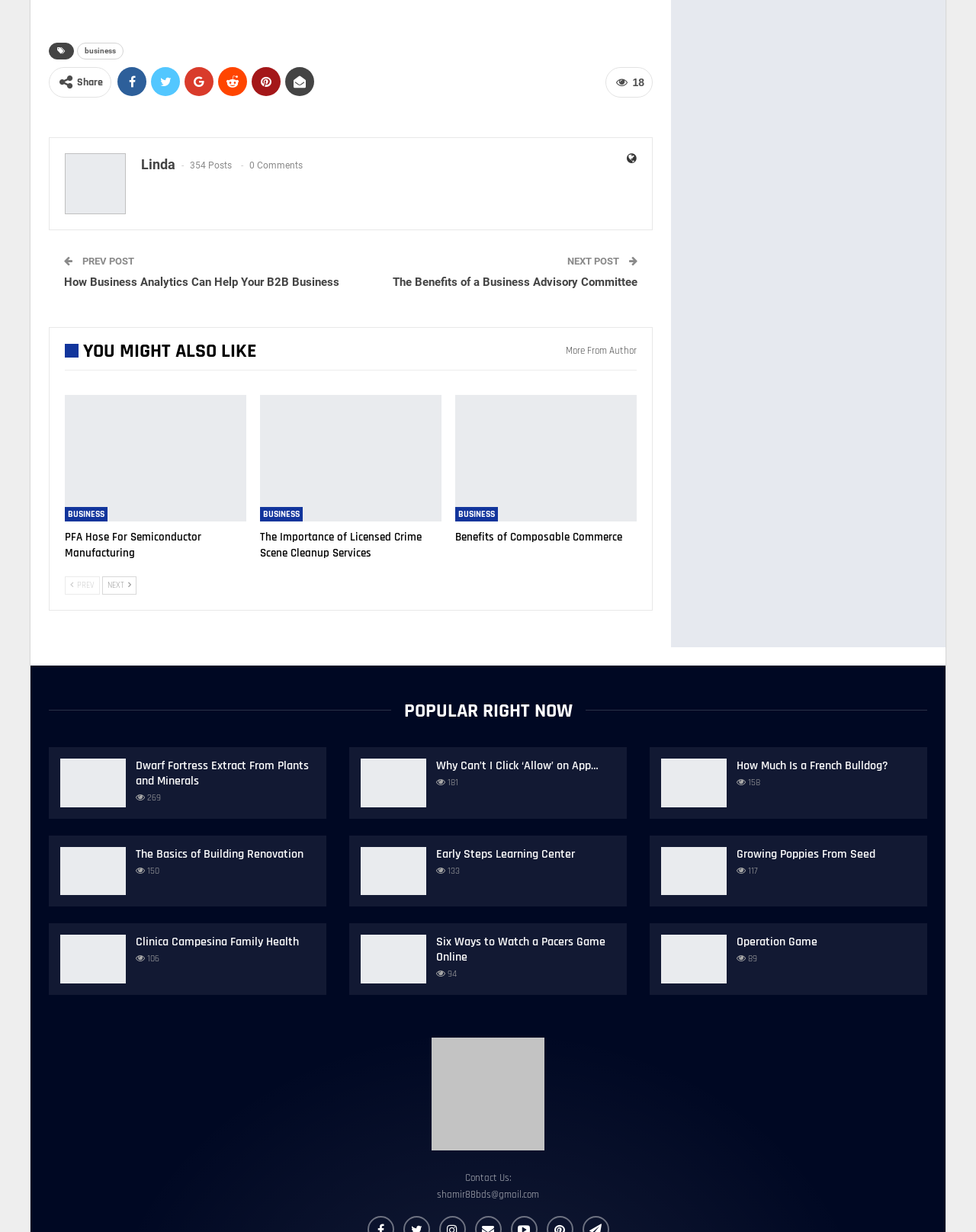Find the bounding box coordinates for the HTML element described in this sentence: "What Is Spiritual Delusion (Prelest)". Provide the coordinates as four float numbers between 0 and 1, in the format [left, top, right, bottom].

None